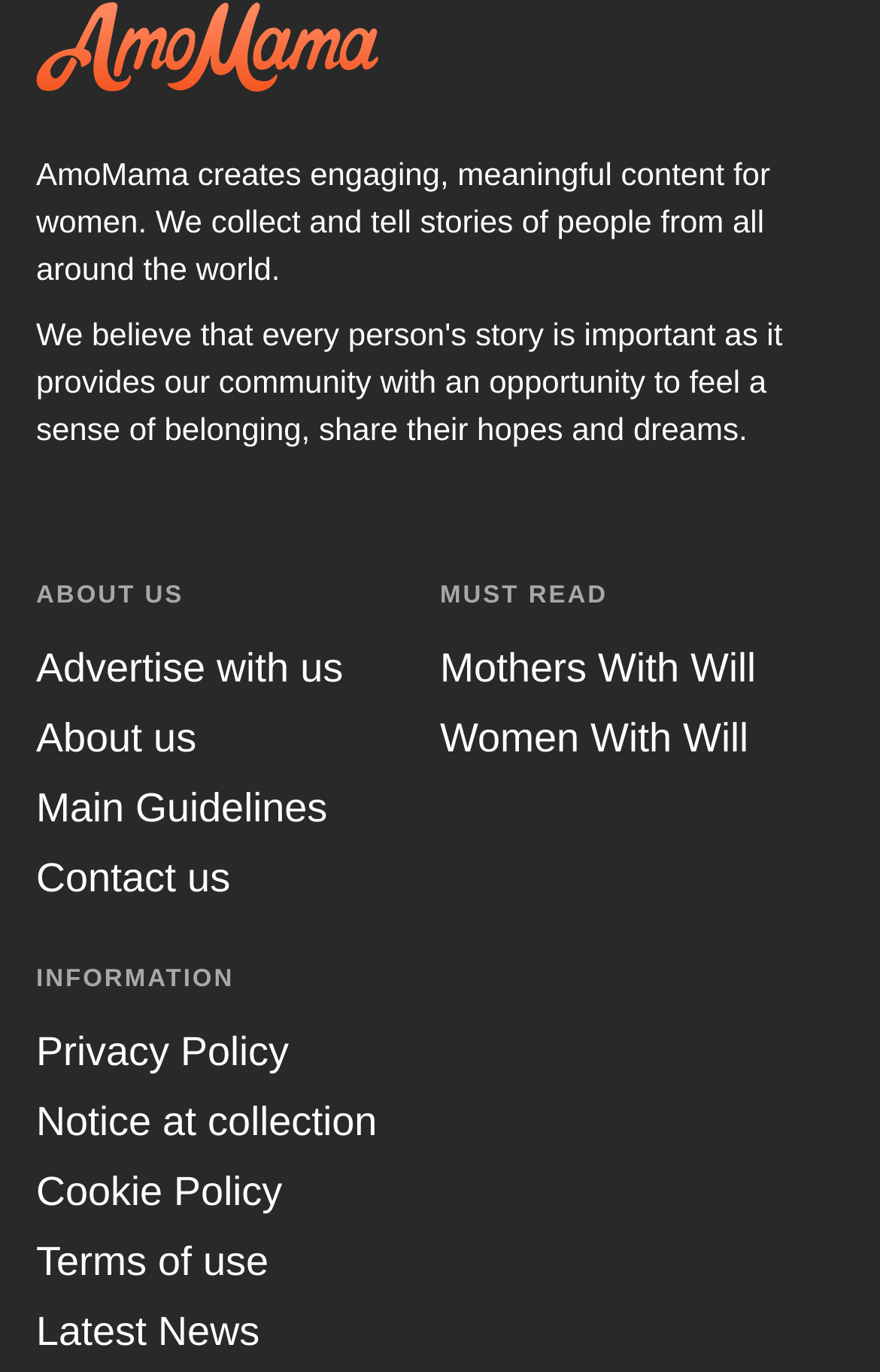Please find the bounding box coordinates of the element that needs to be clicked to perform the following instruction: "check privacy policy". The bounding box coordinates should be four float numbers between 0 and 1, represented as [left, top, right, bottom].

[0.041, 0.75, 0.328, 0.783]